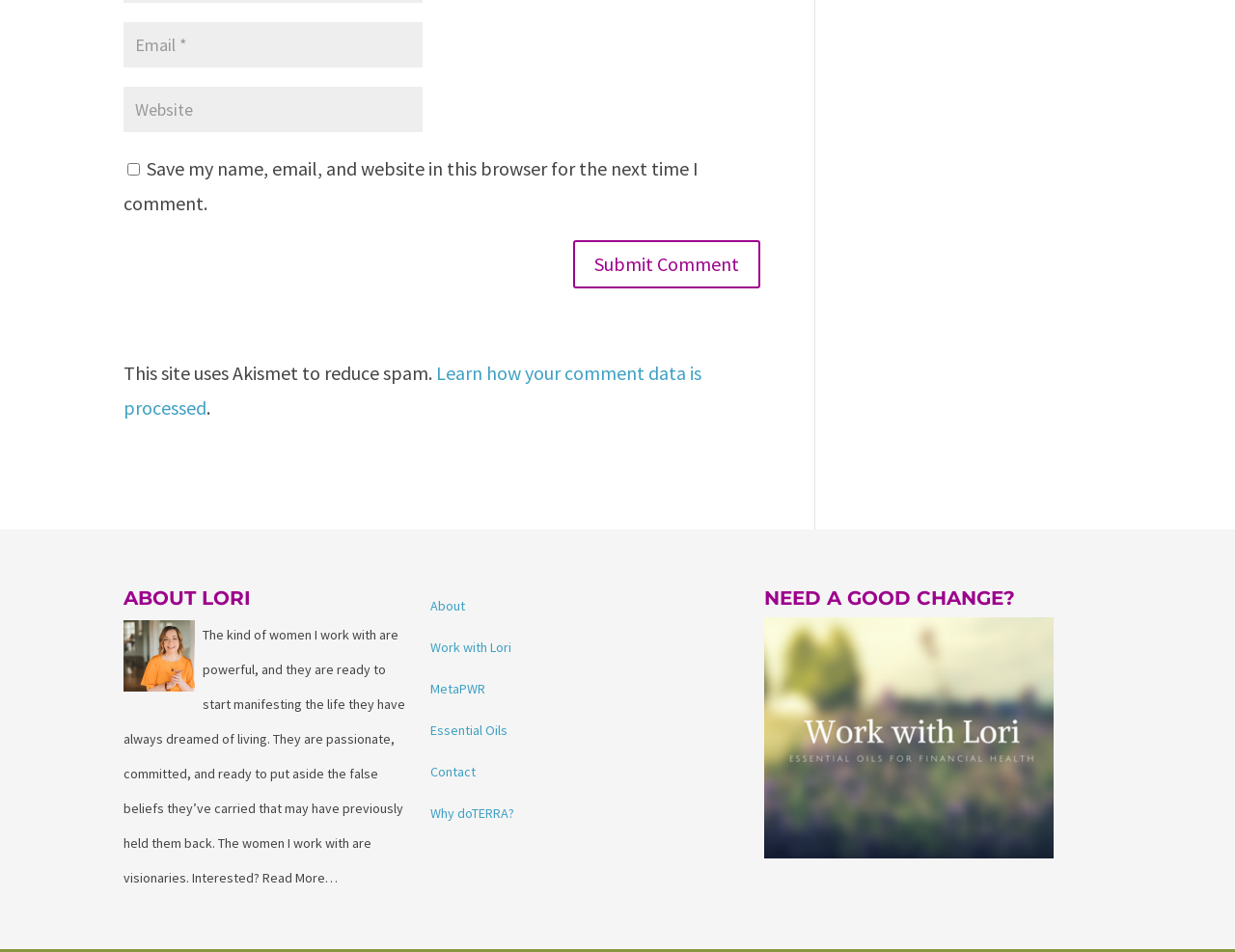Specify the bounding box coordinates of the area that needs to be clicked to achieve the following instruction: "Visit the About page".

[0.348, 0.627, 0.376, 0.646]